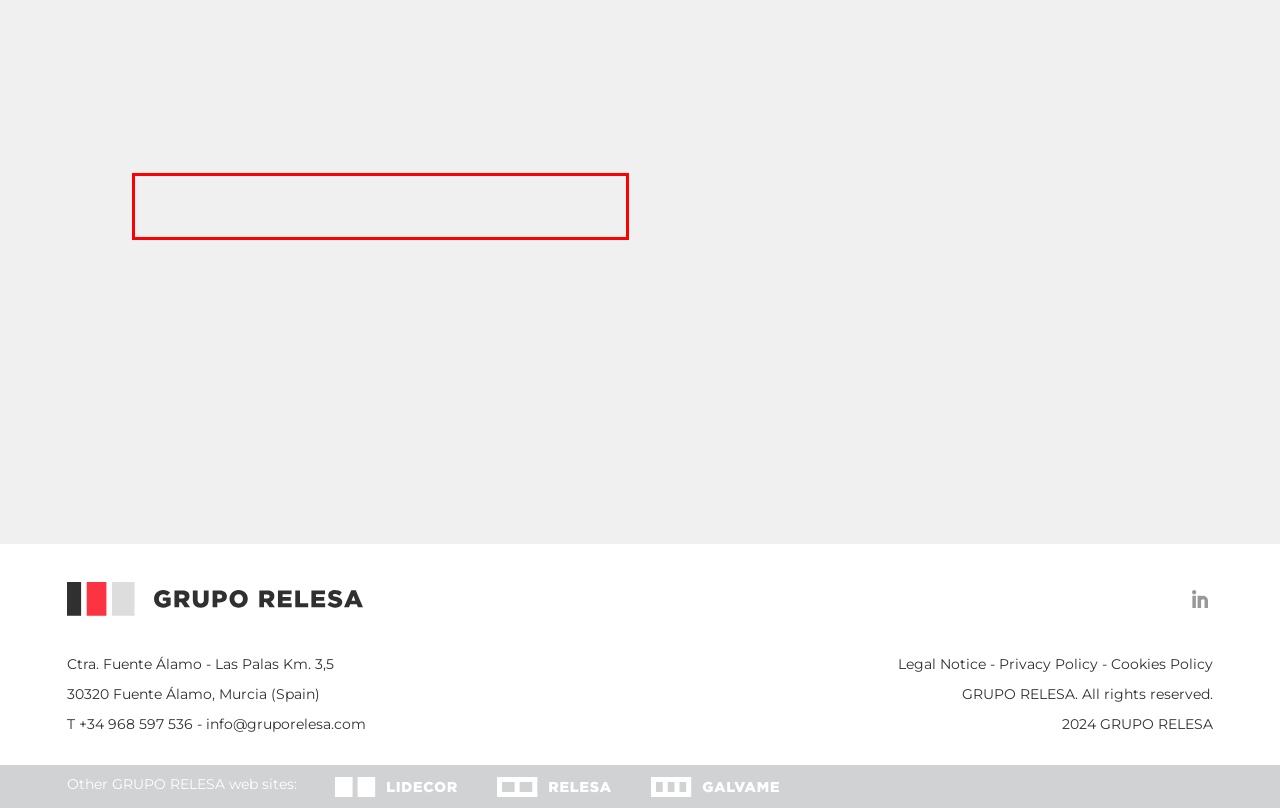You are provided with a screenshot of a webpage containing a red bounding box. Please extract the text enclosed by this red bounding box.

We want to be part and be an active provider of your project. Our staff will be happy to advise you to achieve all your goals.